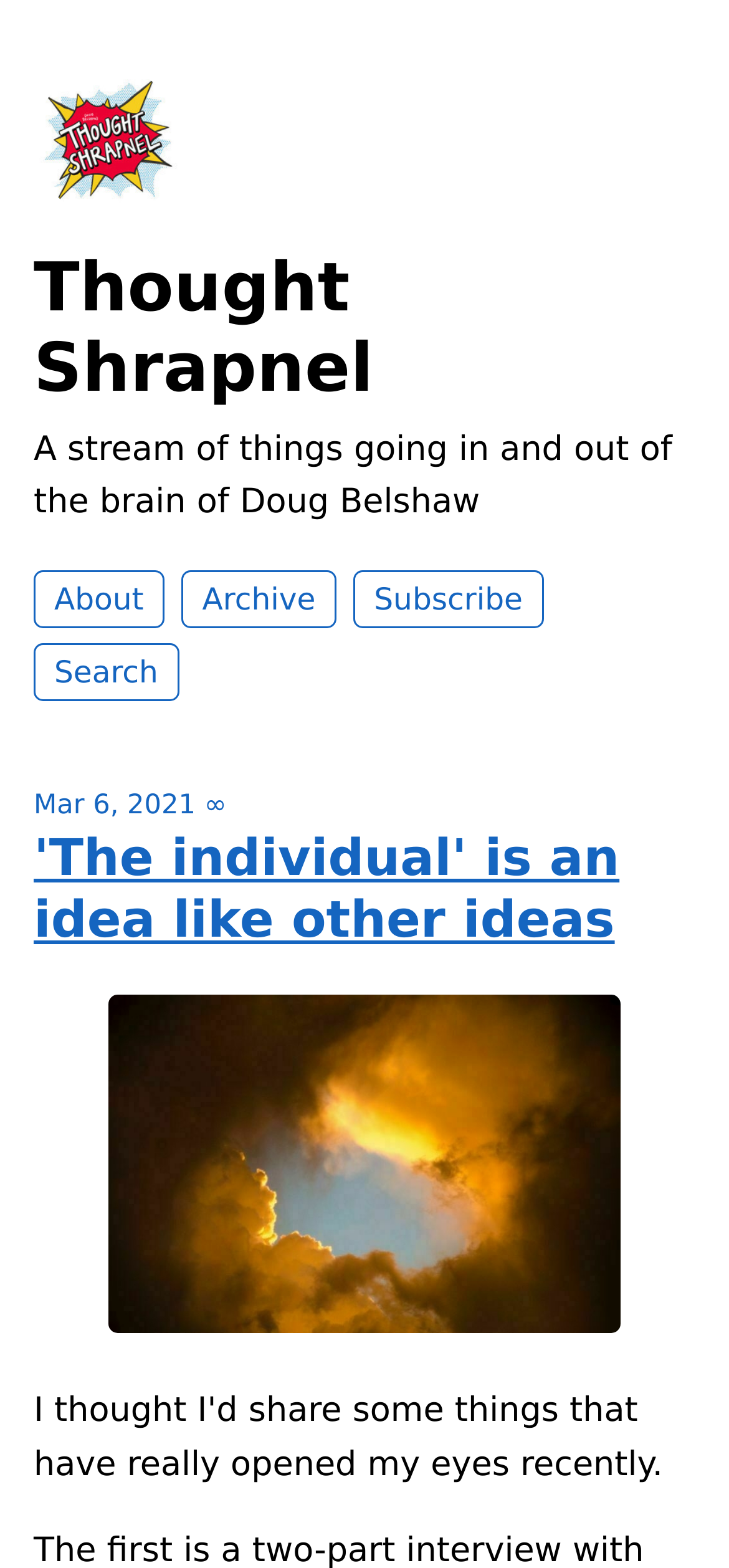Respond to the question with just a single word or phrase: 
What is the profile photo of?

Thought Shrapnel